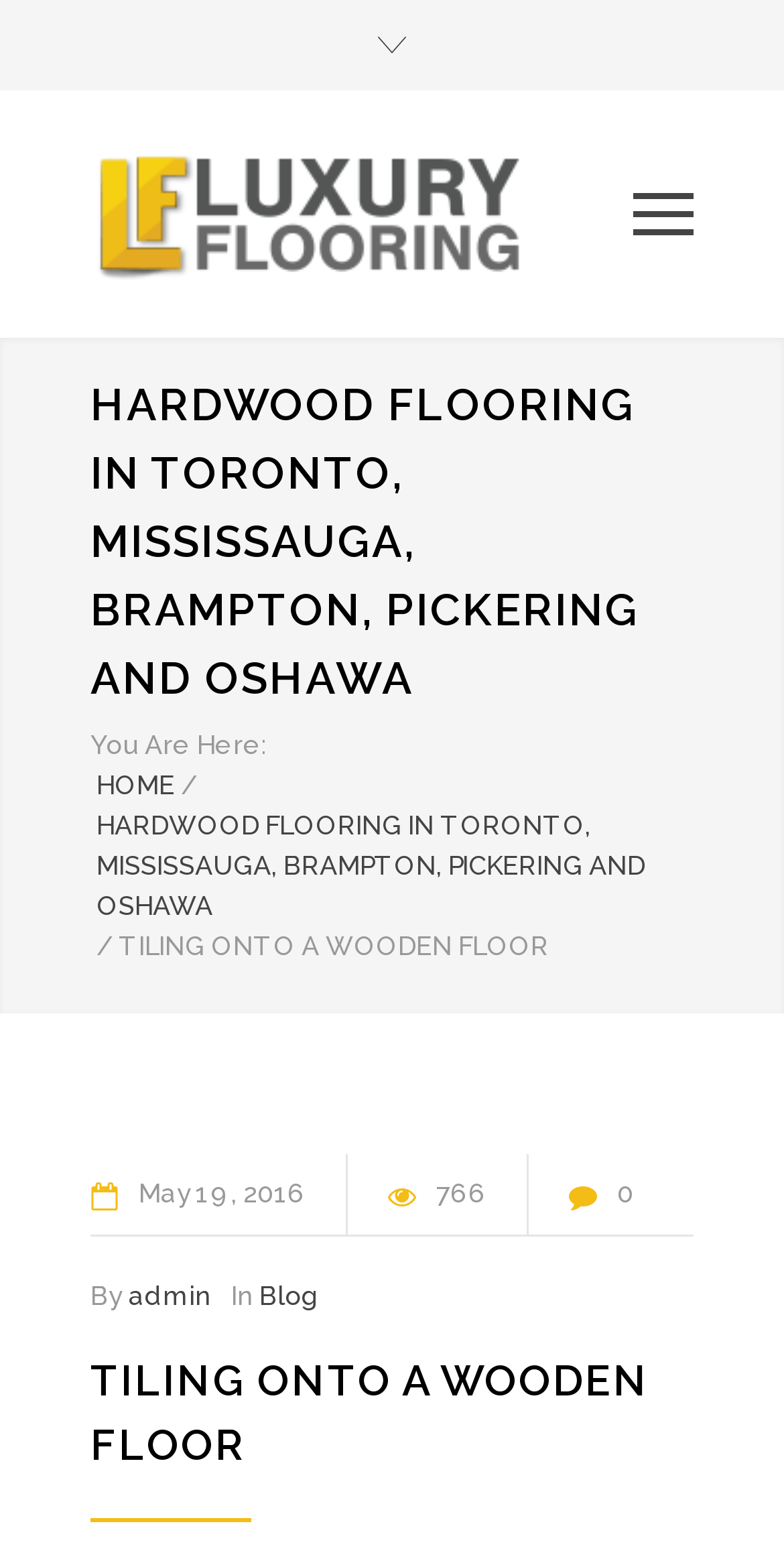Specify the bounding box coordinates of the region I need to click to perform the following instruction: "view admin's profile". The coordinates must be four float numbers in the range of 0 to 1, i.e., [left, top, right, bottom].

[0.164, 0.822, 0.269, 0.841]